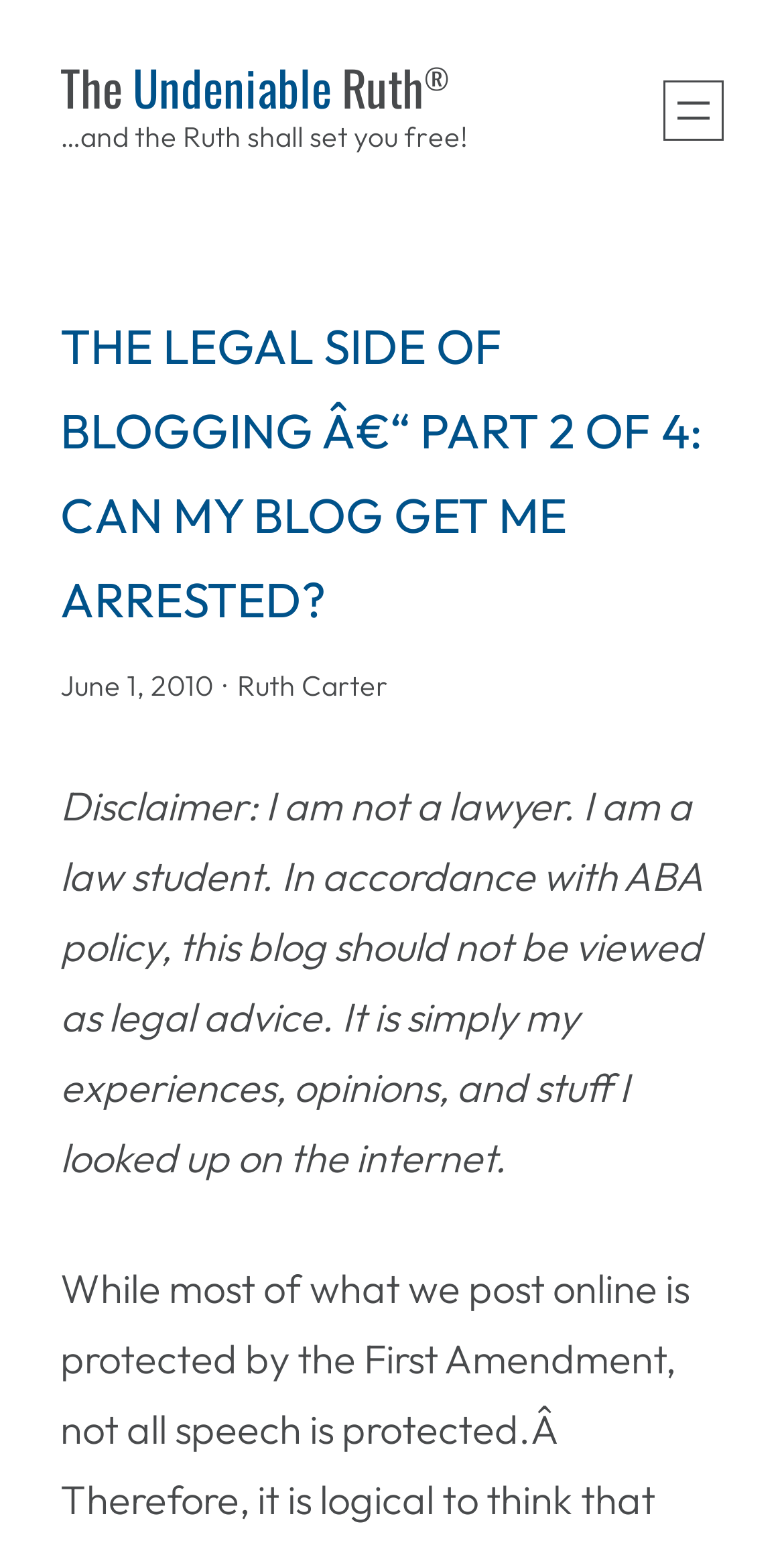Offer a meticulous caption that includes all visible features of the webpage.

The webpage appears to be a blog archive page, with a focus on the author Ruth Carter. At the top of the page, there is a heading that reads "The Undeniable Ruth" in three separate links, with the registered trademark symbol "®" following it. Below this, there is a quote "…and the Ruth shall set you free!".

On the top right side of the page, there is a navigation menu with an "Open menu" button. When opened, the menu displays a heading that reads "THE LEGAL SIDE OF BLOGGING – PART 2 OF 4: CAN MY BLOG GET ME ARRESTED?", which is also a link. Below this, there is a timestamp indicating the post was made on "June 1, 2010", followed by the author's name "Ruth Carter".

Further down the page, there is a disclaimer notice that spans almost the entire width of the page, stating that the author is not a lawyer, but a law student, and that the blog should not be viewed as legal advice.